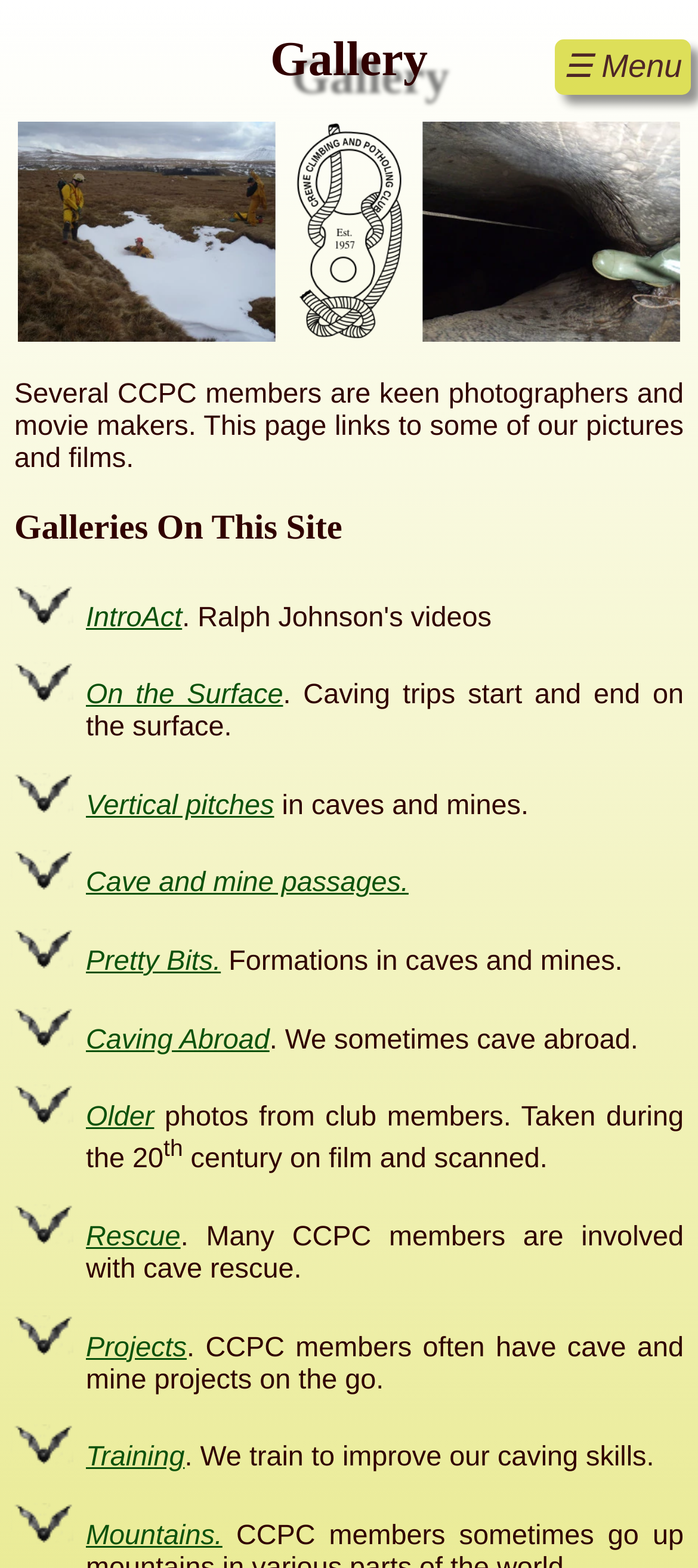What is the topic of the 'Pretty Bits' gallery?
Ensure your answer is thorough and detailed.

The link 'Pretty Bits.' is accompanied by the static text 'Formations in caves and mines.', which suggests that the topic of this gallery is related to the formations found in caves and mines.